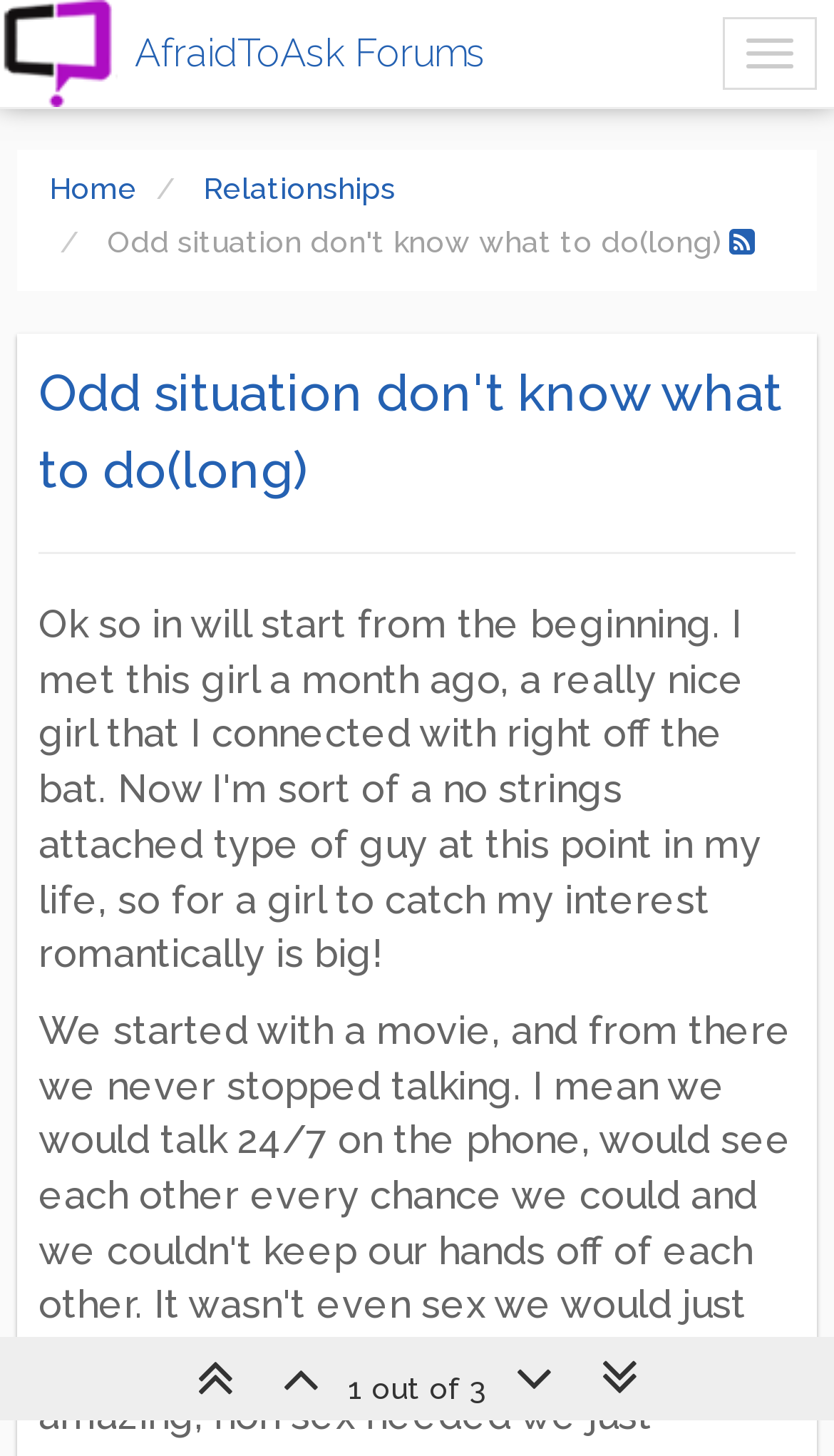Bounding box coordinates are given in the format (top-left x, top-left y, bottom-right x, bottom-right y). All values should be floating point numbers between 0 and 1. Provide the bounding box coordinate for the UI element described as: parent_node: AfraidToAsk Forums

[0.867, 0.012, 0.979, 0.062]